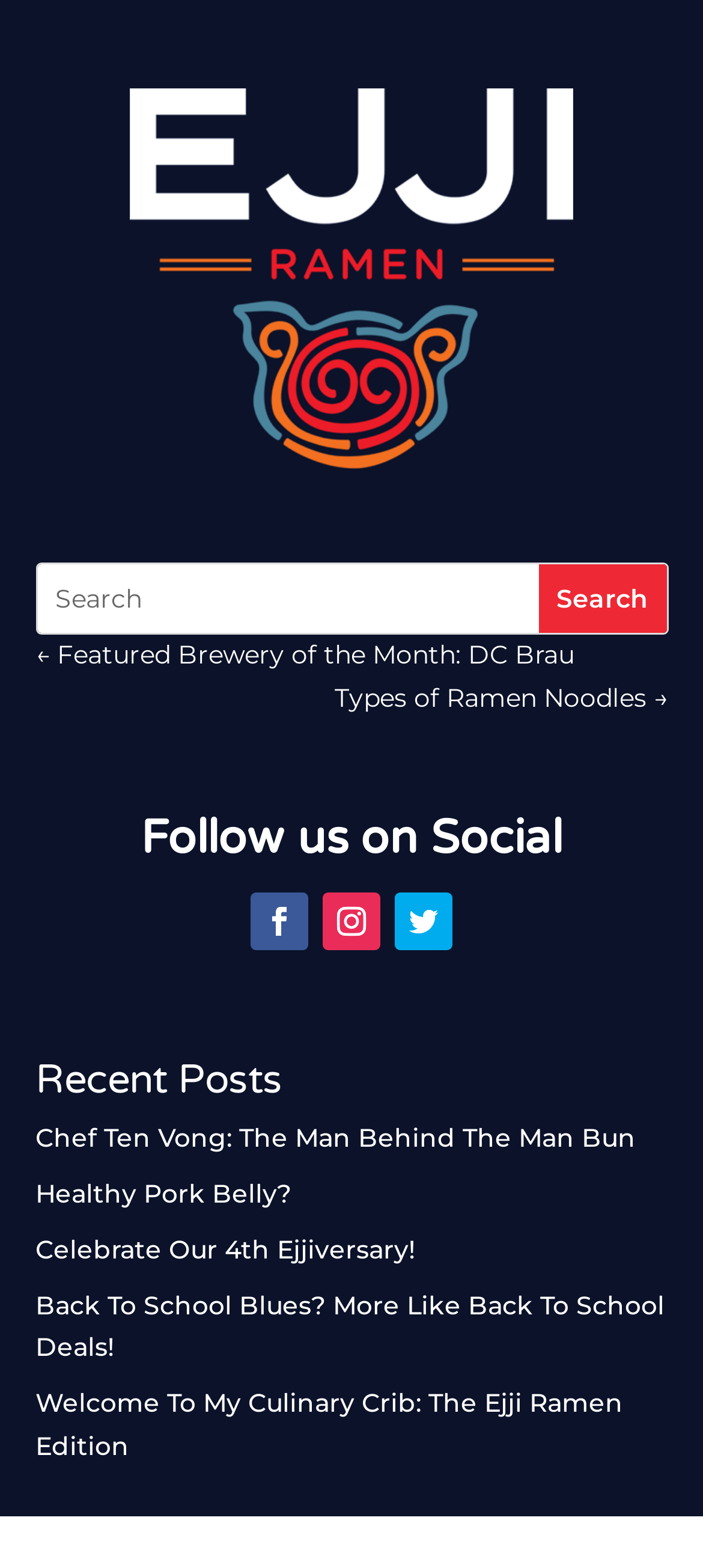What type of content is featured on this webpage?
Look at the screenshot and respond with a single word or phrase.

Blog posts